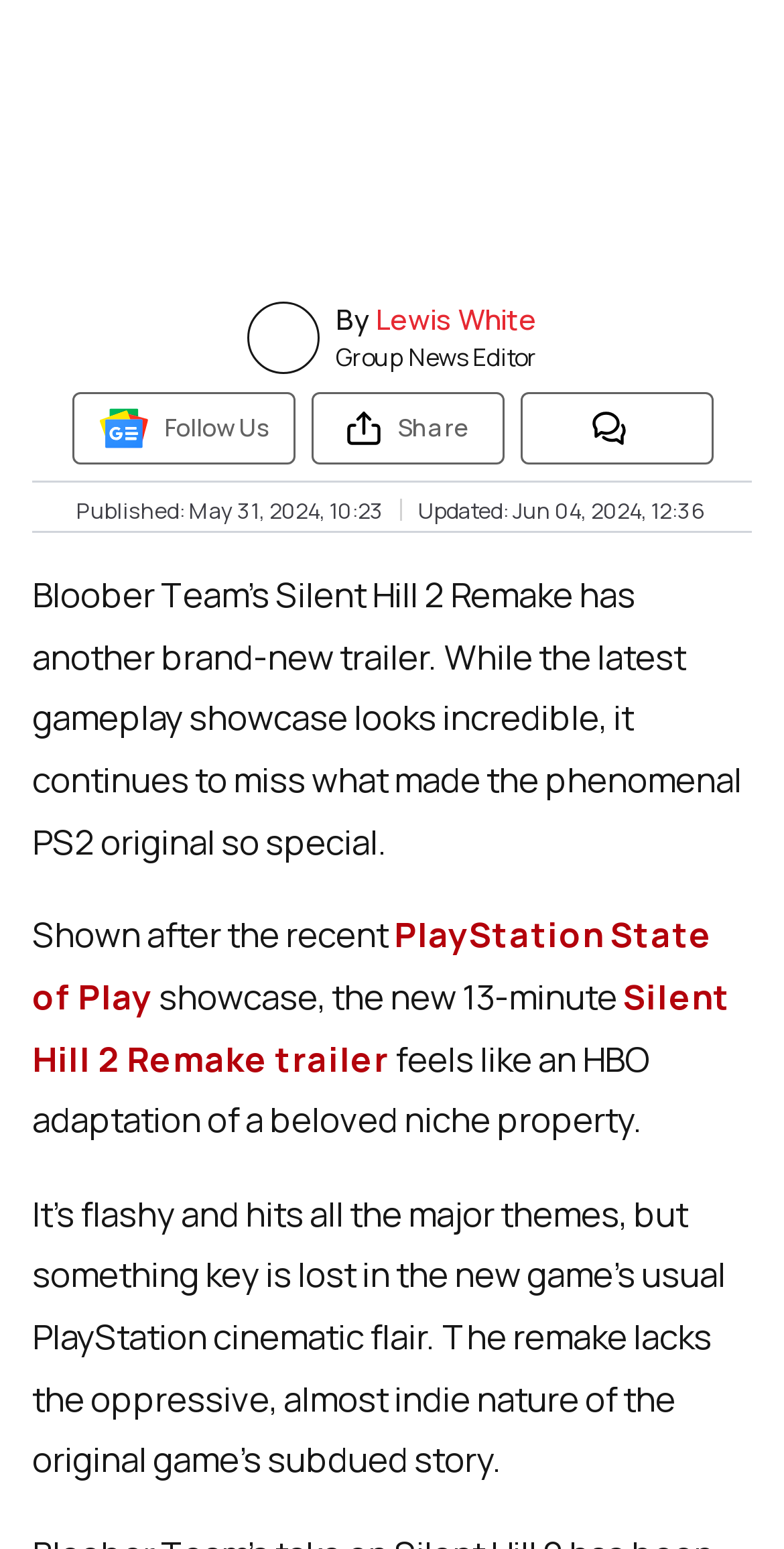What is the date of publication of the article?
Refer to the image and provide a one-word or short phrase answer.

May 31, 2024